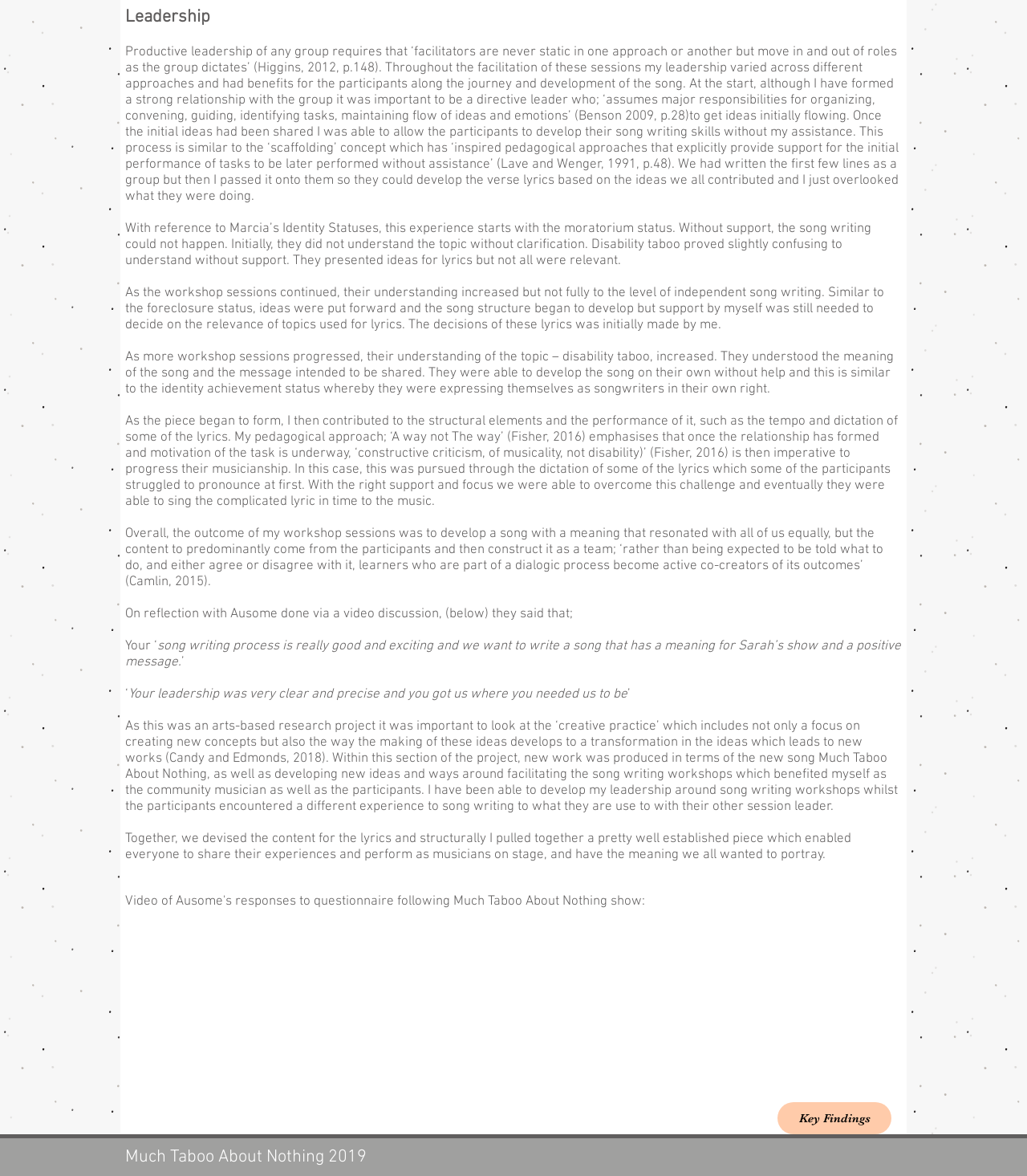What is the outcome of the workshop sessions?
Use the image to answer the question with a single word or phrase.

Developing a song with a meaning